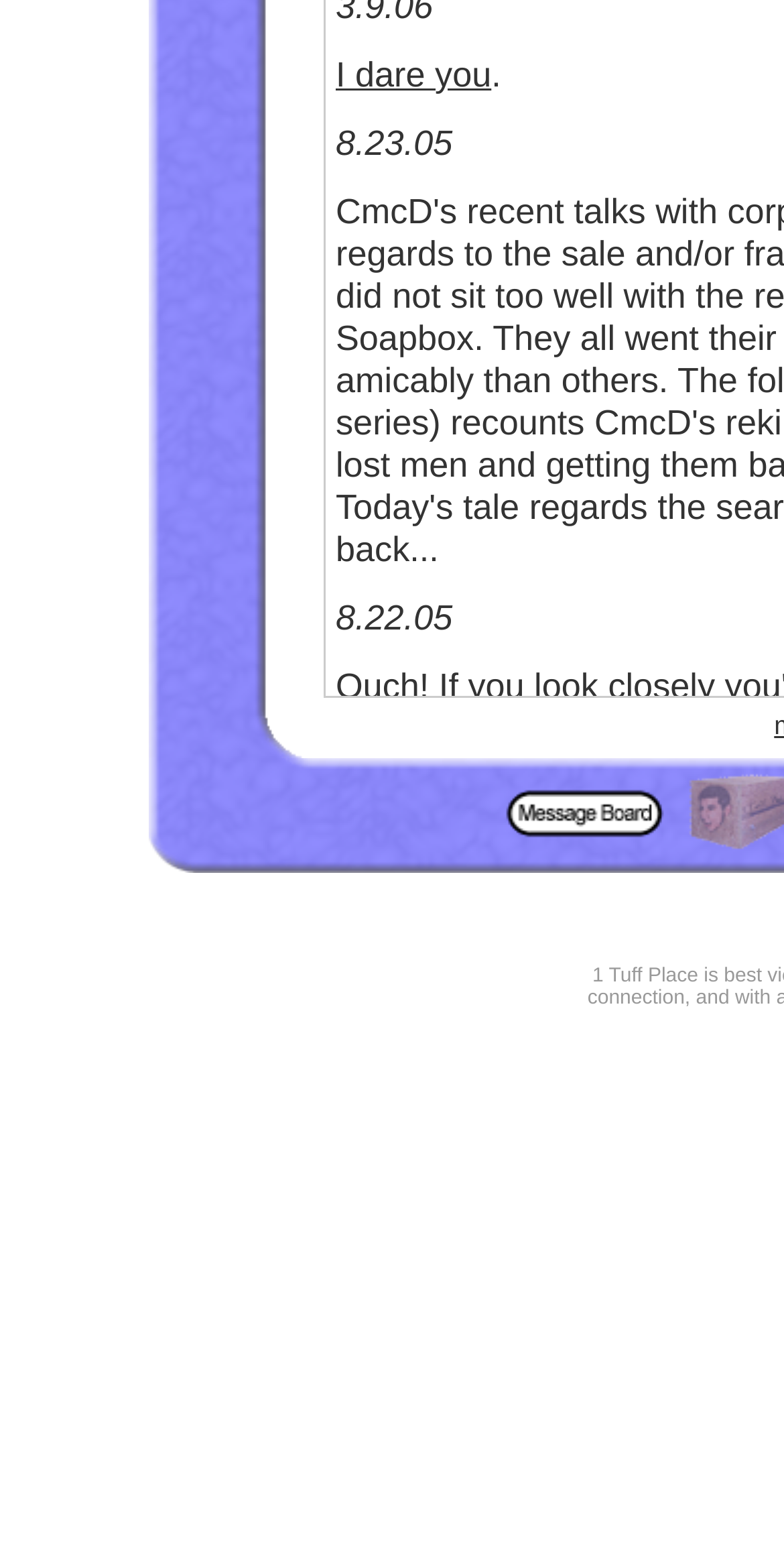Please determine the bounding box coordinates for the element with the description: "I dare you".

[0.428, 0.035, 0.627, 0.061]